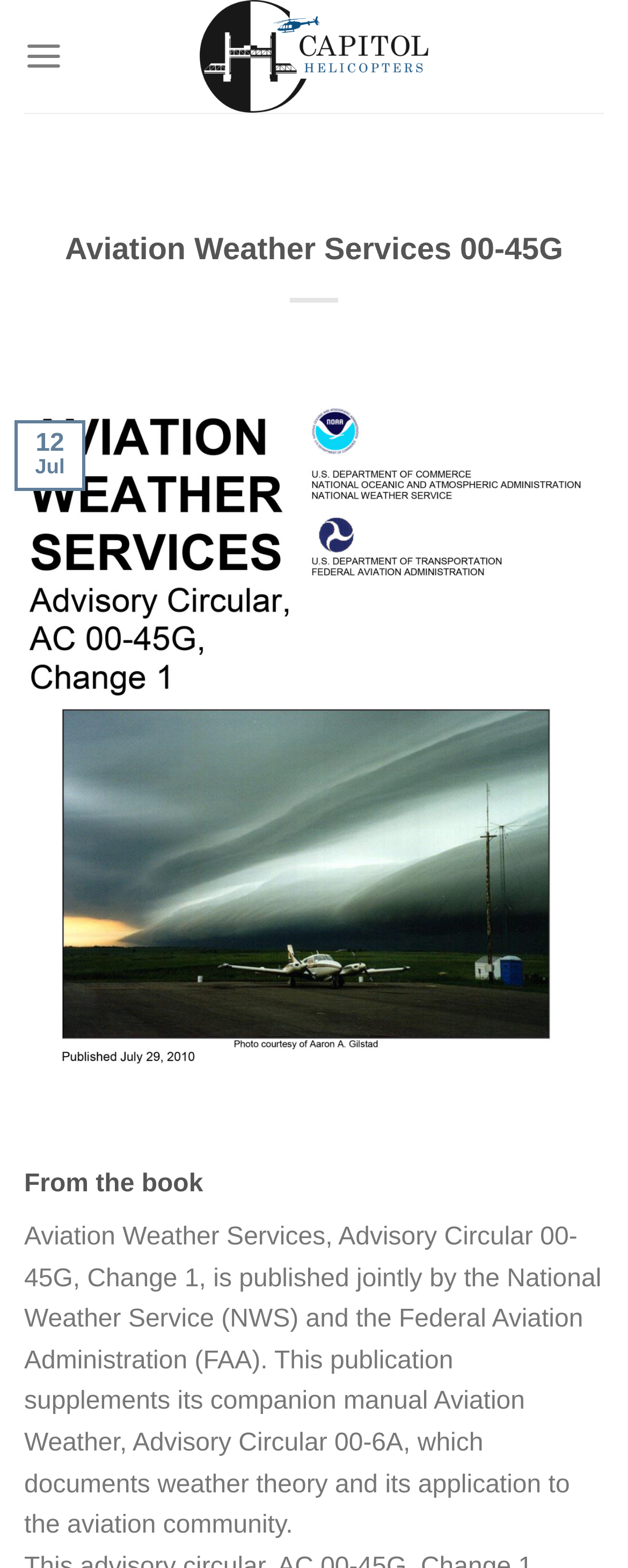Refer to the screenshot and answer the following question in detail:
Who published the manual?

The publishers of the manual can be found in the main content area of the webpage, where it is written in a static text 'This publication supplements its companion manual Aviation Weather, Advisory Circular 00-6A, which documents weather theory and its application to the aviation community.' and mentions the National Weather Service (NWS) and the Federal Aviation Administration (FAA) as the publishers.